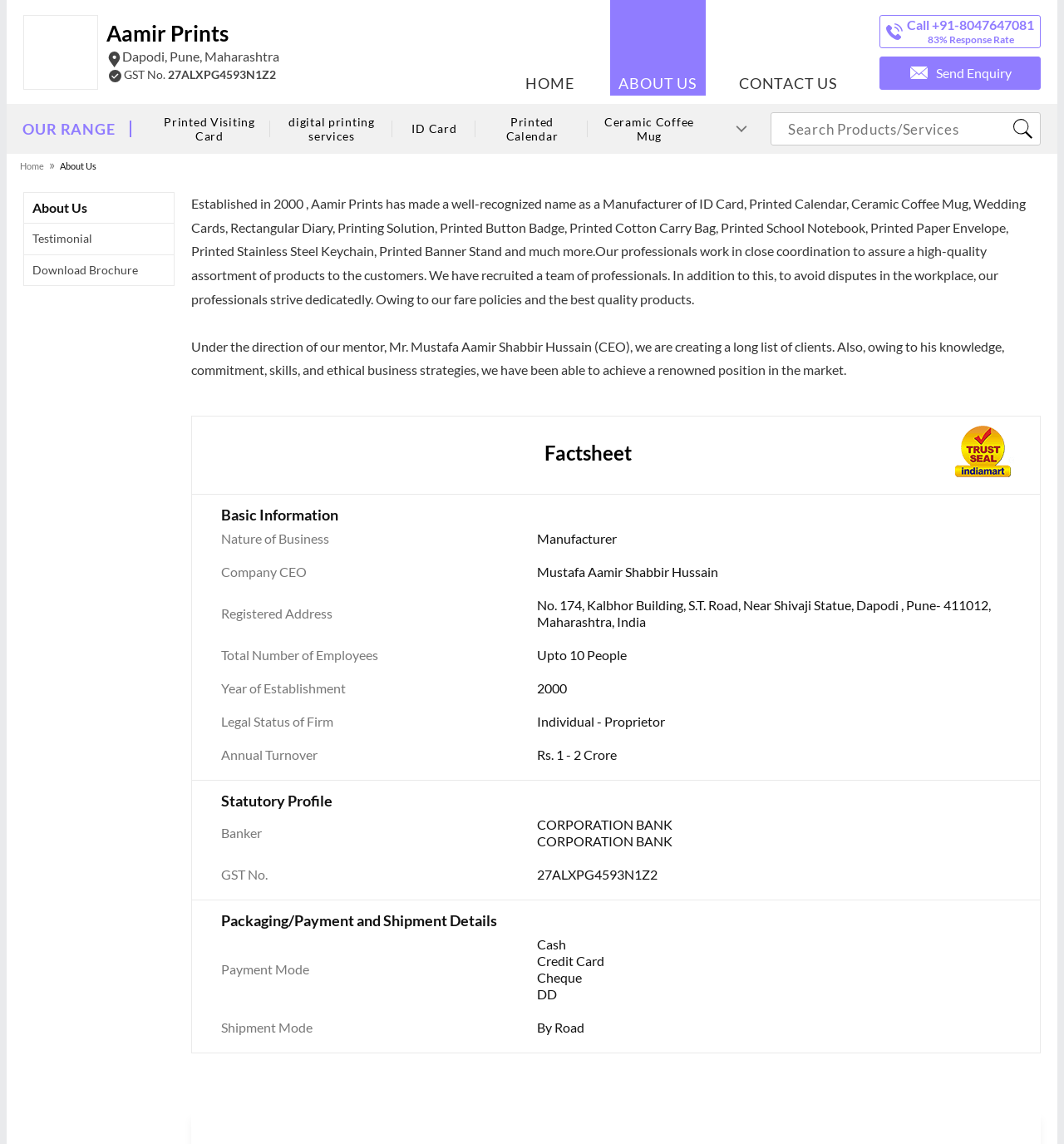Determine the bounding box coordinates for the clickable element required to fulfill the instruction: "Call the phone number +91-8047647081". Provide the coordinates as four float numbers between 0 and 1, i.e., [left, top, right, bottom].

[0.852, 0.014, 0.972, 0.028]